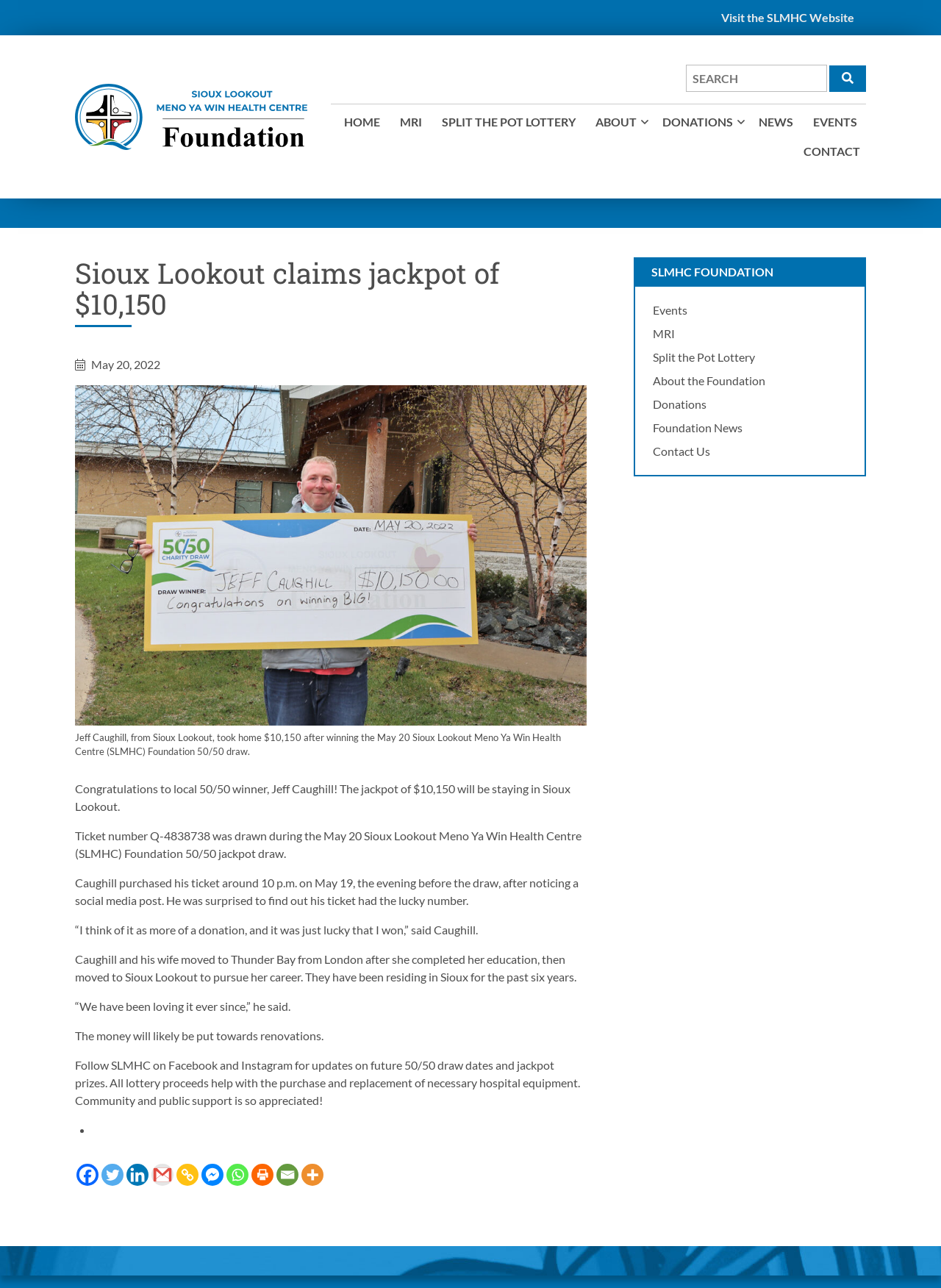Refer to the image and answer the question with as much detail as possible: What will Jeff Caughill likely use the prize money for?

The article quotes Jeff Caughill as saying that the prize money will likely be put towards renovations, indicating that he plans to use the winnings for home improvement purposes.